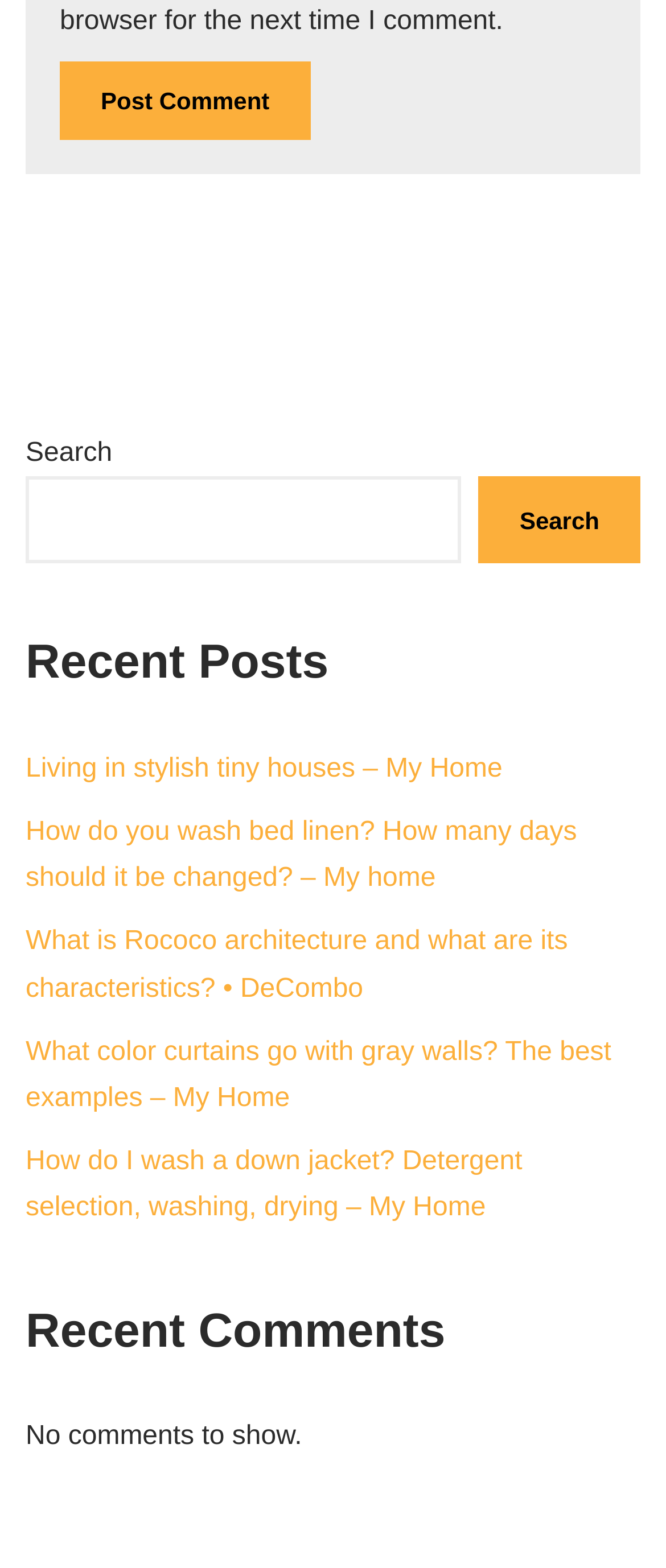Reply to the question with a brief word or phrase: How many recent posts are listed?

4